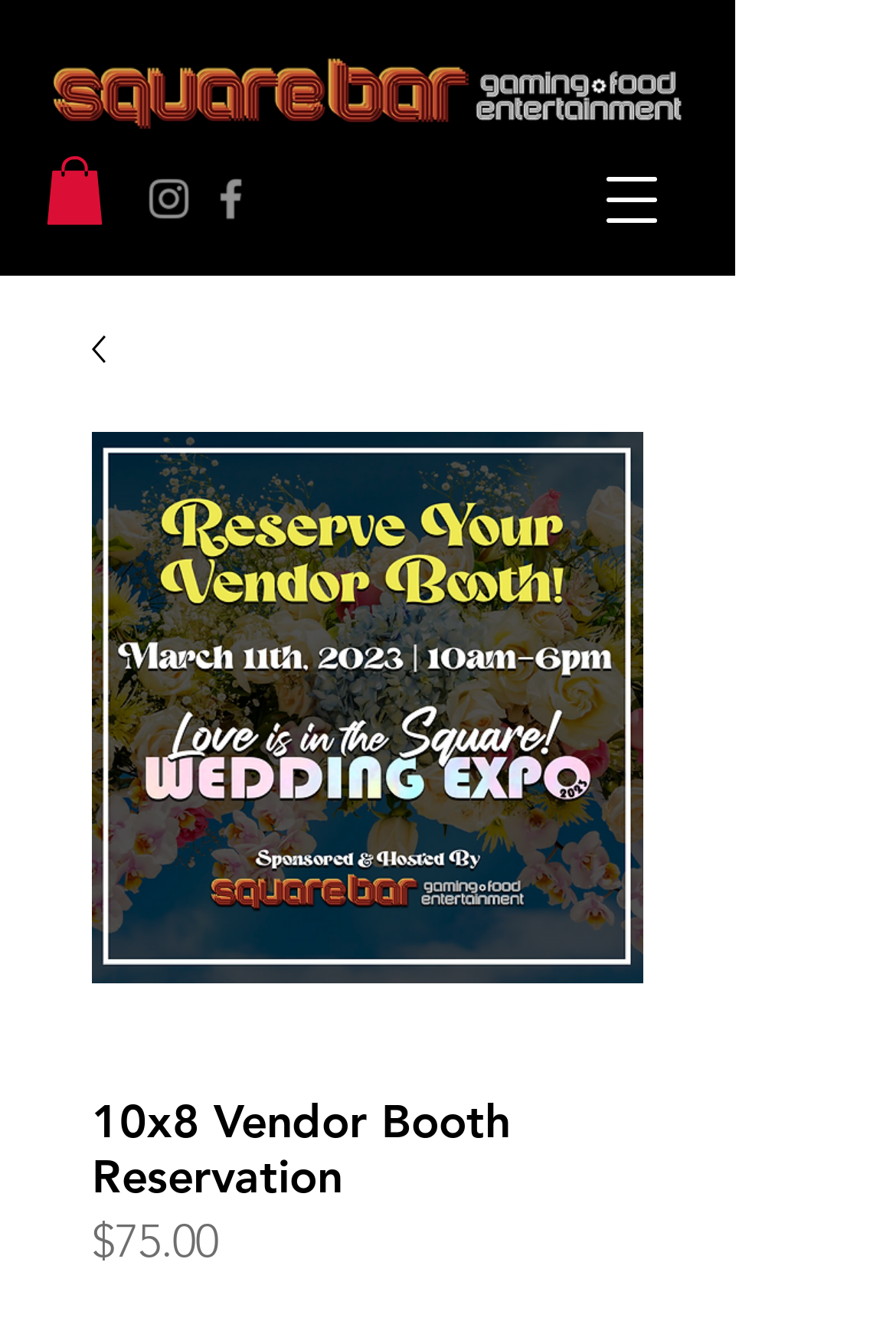Please determine the bounding box coordinates for the UI element described here. Use the format (top-left x, top-left y, bottom-right x, bottom-right y) with values bounded between 0 and 1: aria-label="Open navigation menu"

[0.641, 0.113, 0.769, 0.185]